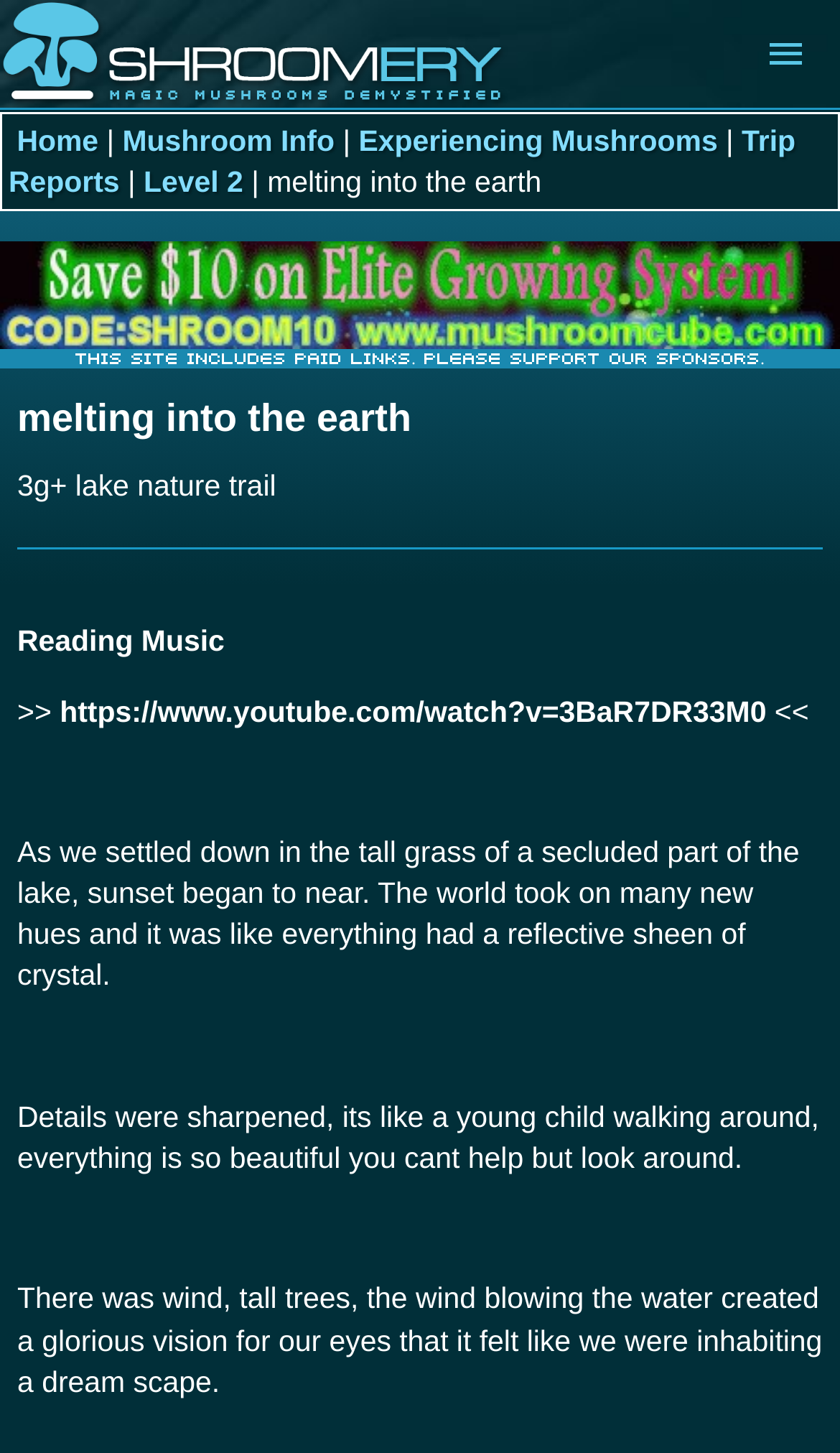Use one word or a short phrase to answer the question provided: 
What is the name of the website?

Shroomery